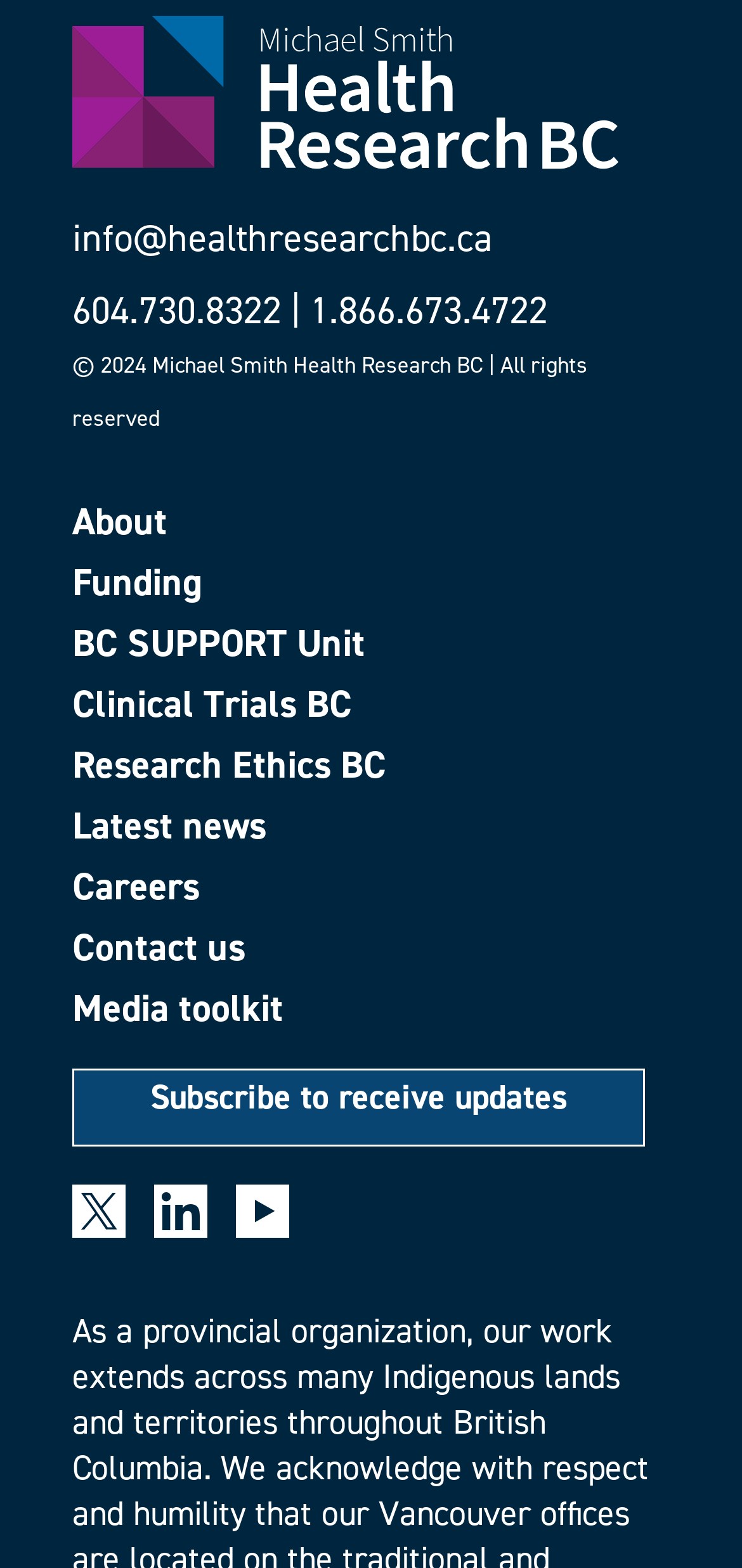Please give a short response to the question using one word or a phrase:
What is the email address of Health Research BC?

info@healthresearchbc.ca